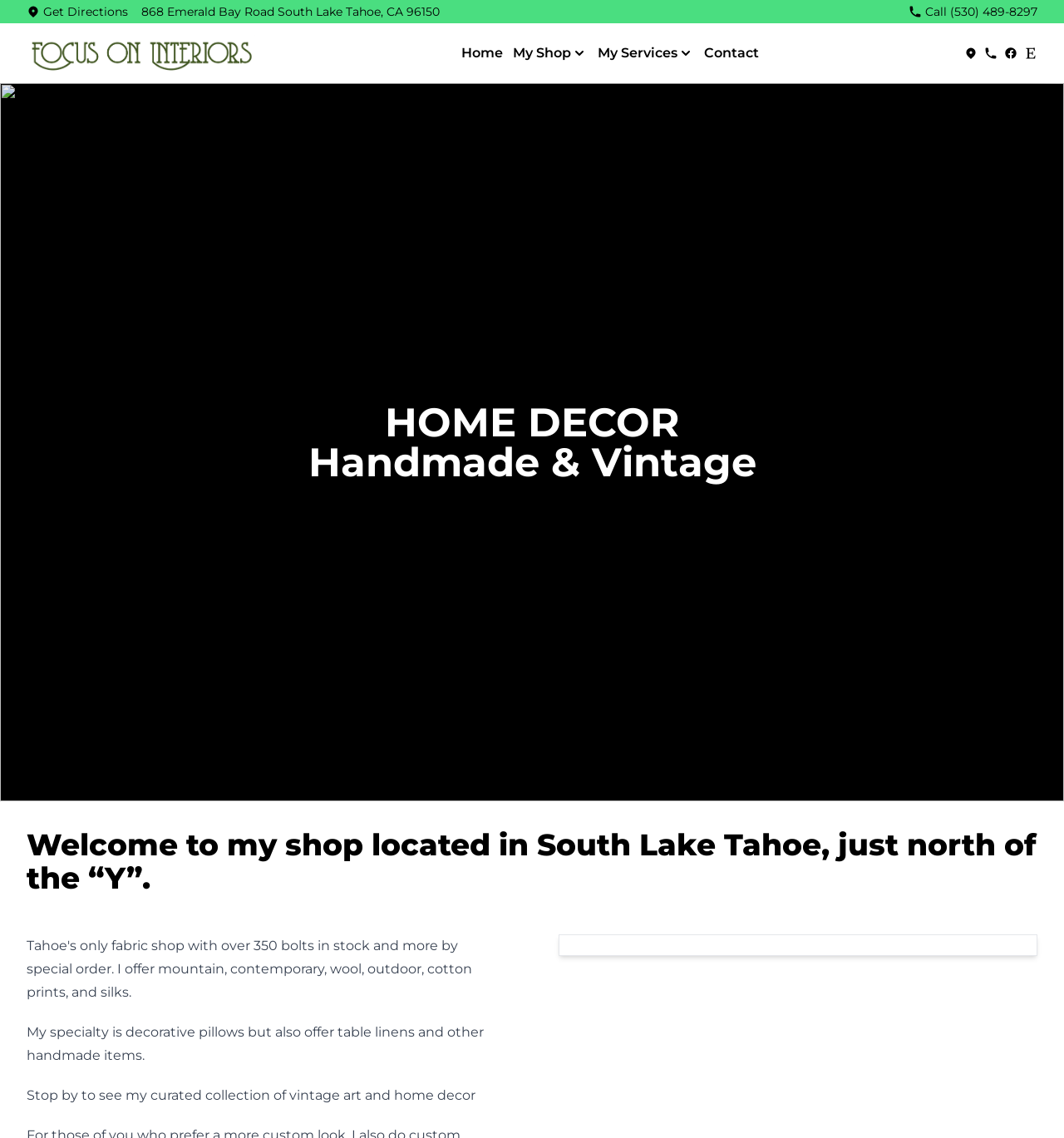Bounding box coordinates are given in the format (top-left x, top-left y, bottom-right x, bottom-right y). All values should be floating point numbers between 0 and 1. Provide the bounding box coordinate for the UI element described as: Home

[0.433, 0.039, 0.475, 0.053]